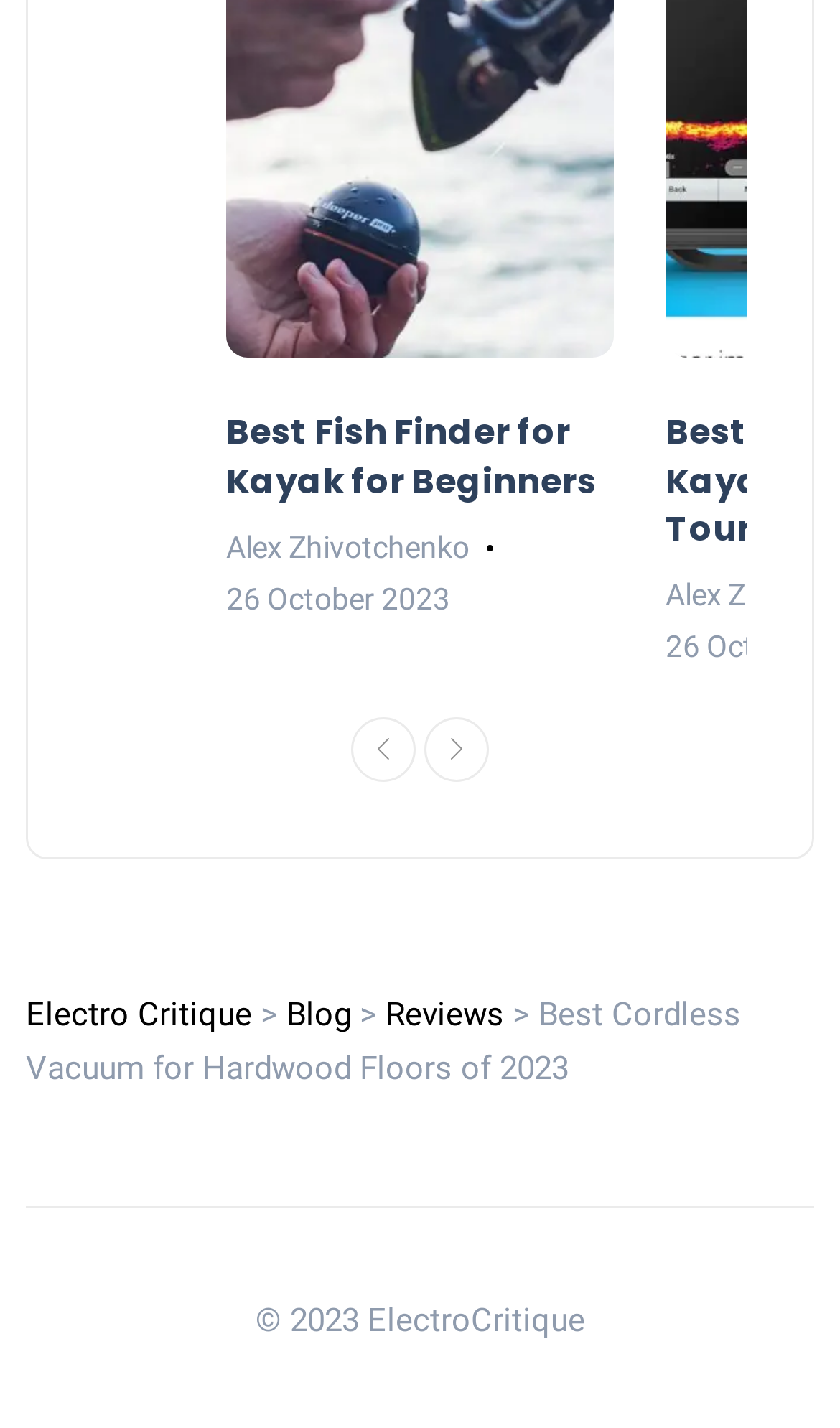Can you give a detailed response to the following question using the information from the image? How many navigation buttons are there?

There are two navigation buttons, 'Previous' and 'Next', which can be found by looking at the button elements with the corresponding text. These buttons are likely to be used for navigating through a list of articles or pages.